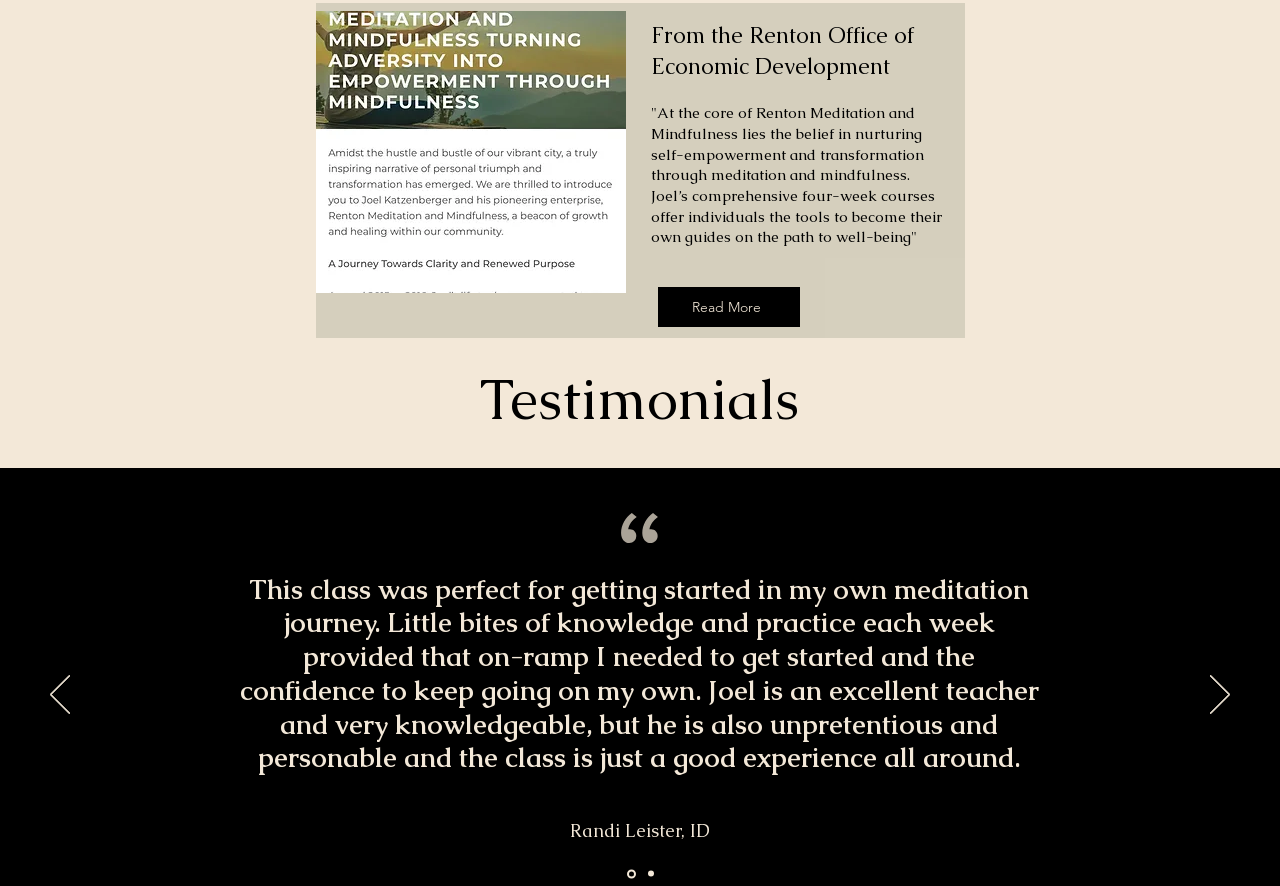What is the name of the meditation teacher?
Analyze the image and provide a thorough answer to the question.

The static text 'Joel’s comprehensive four-week courses offer individuals the tools to become their own guides on the path to well-being' mentions the name 'Joel', indicating that he is the meditation teacher.